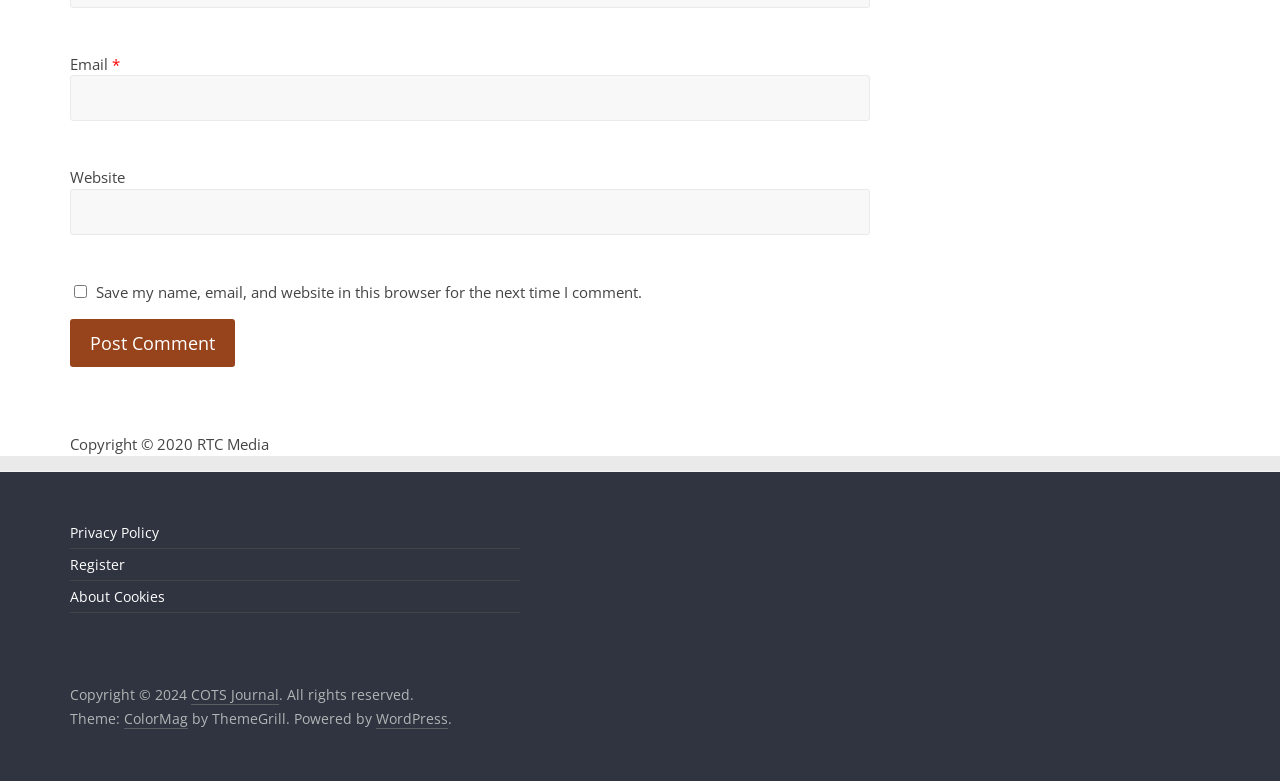Answer briefly with one word or phrase:
What is the platform that powers the website?

WordPress